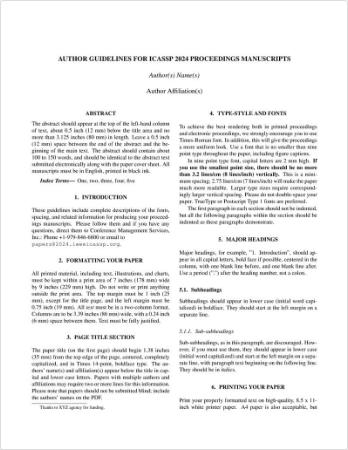Answer the question below in one word or phrase:
What aspects of the manuscript are covered by the guidelines?

Formatting requirements